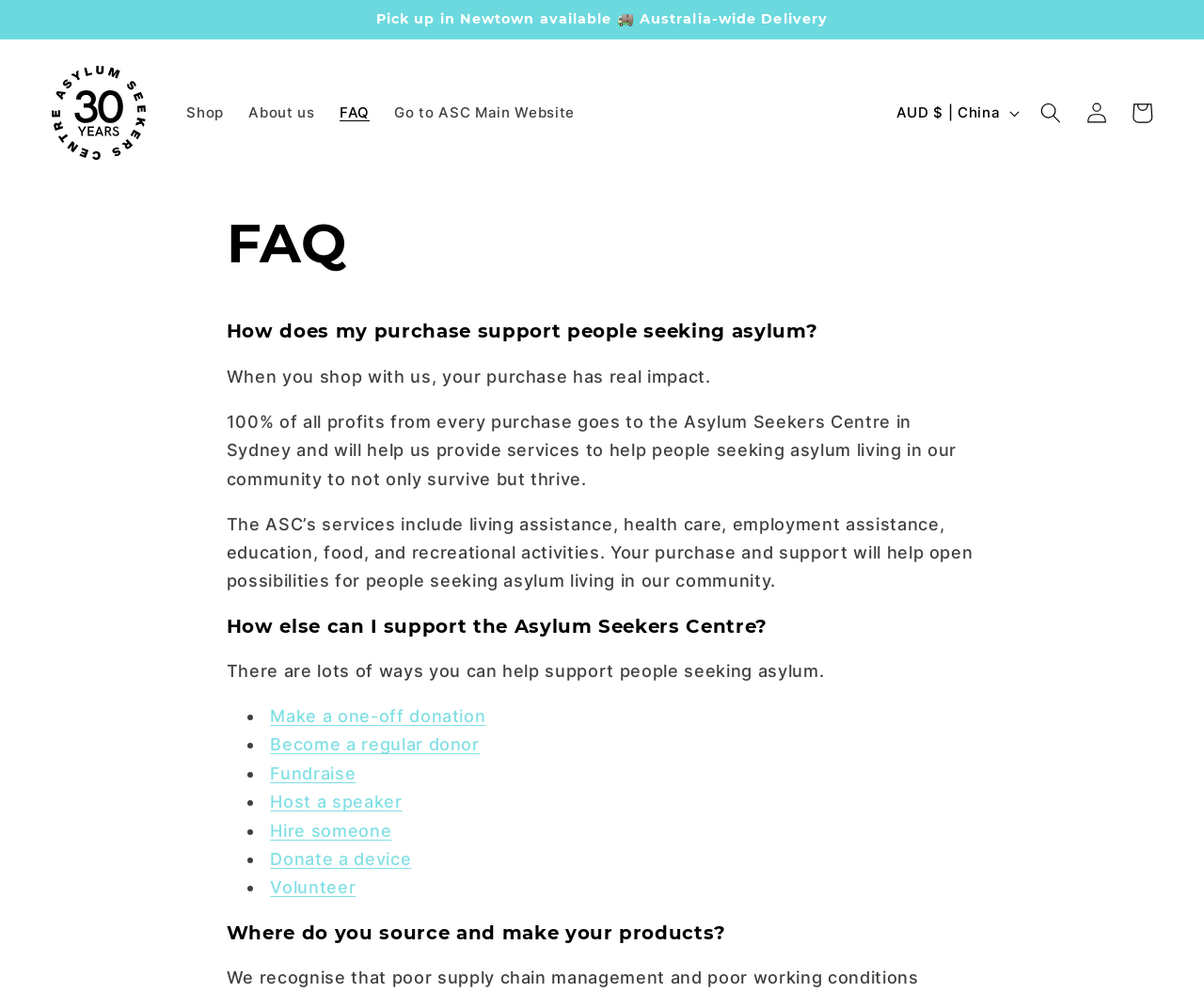Please identify the coordinates of the bounding box for the clickable region that will accomplish this instruction: "Search for products".

[0.854, 0.091, 0.892, 0.137]